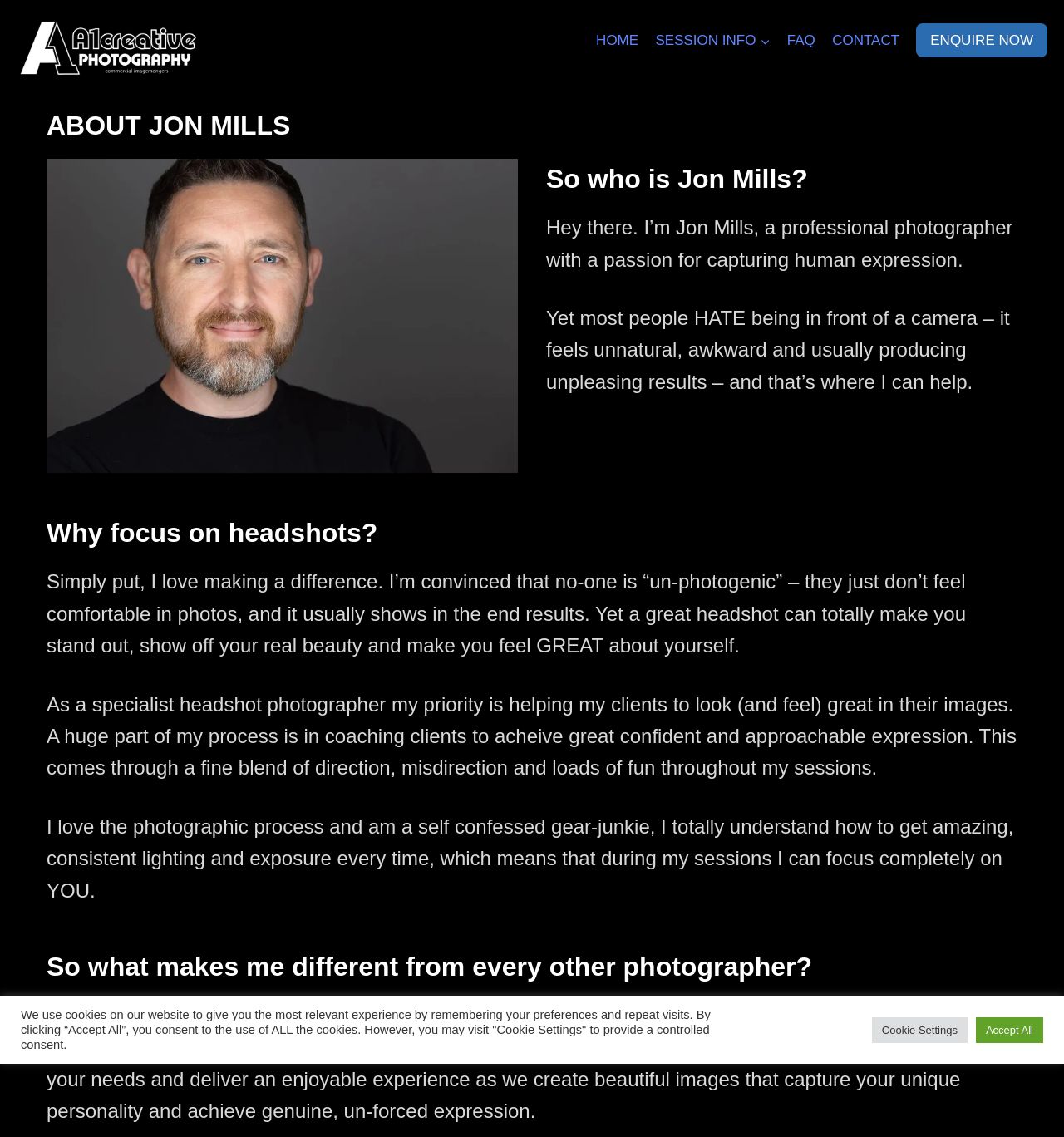Can you provide the bounding box coordinates for the element that should be clicked to implement the instruction: "Click the 'ENQUIRE NOW' button"?

[0.861, 0.021, 0.984, 0.05]